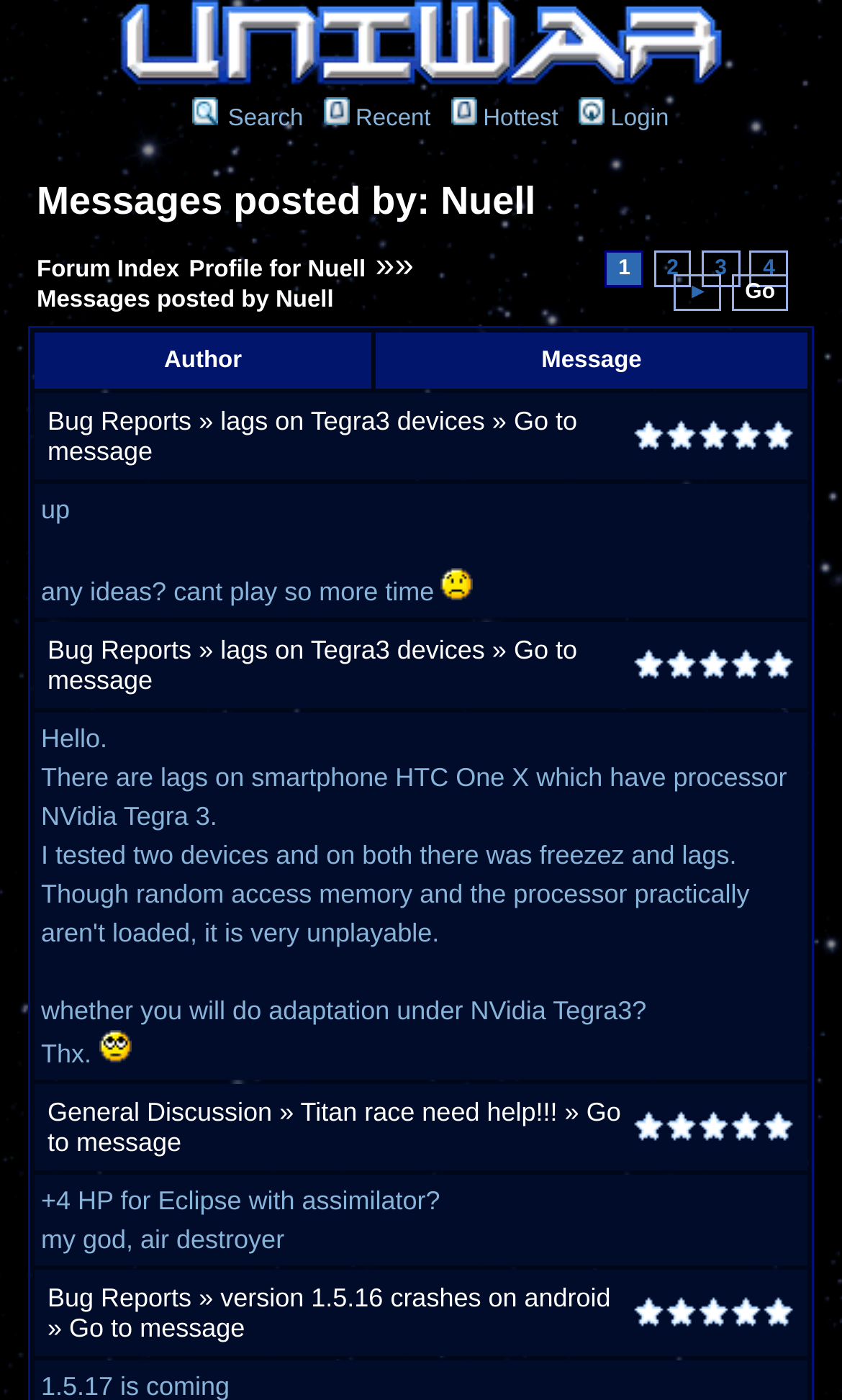Answer the question below in one word or phrase:
How many pages of messages are there?

4